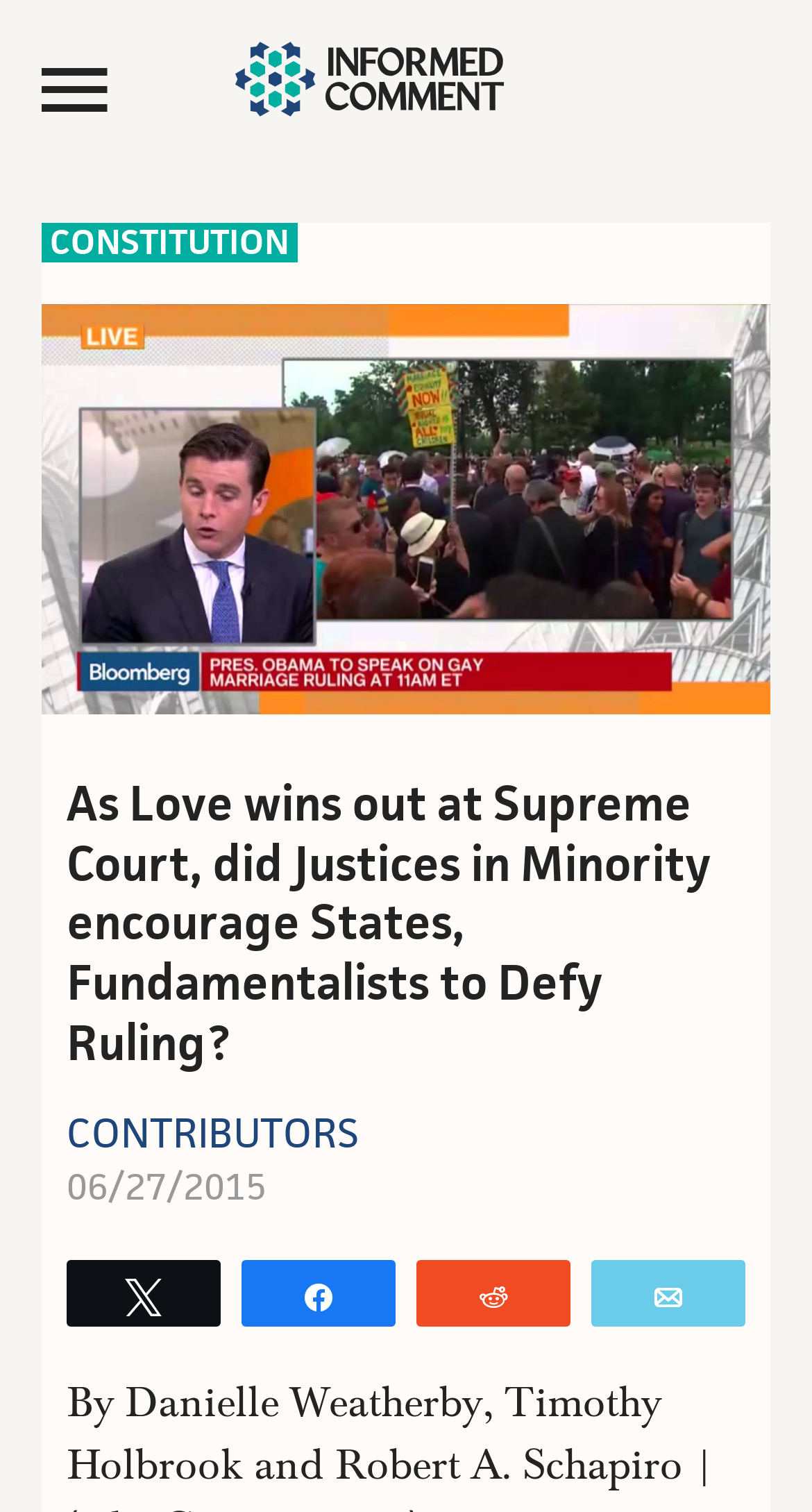Extract the main heading text from the webpage.

As Love wins out at Supreme Court, did Justices in Minority encourage States, Fundamentalists to Defy Ruling?